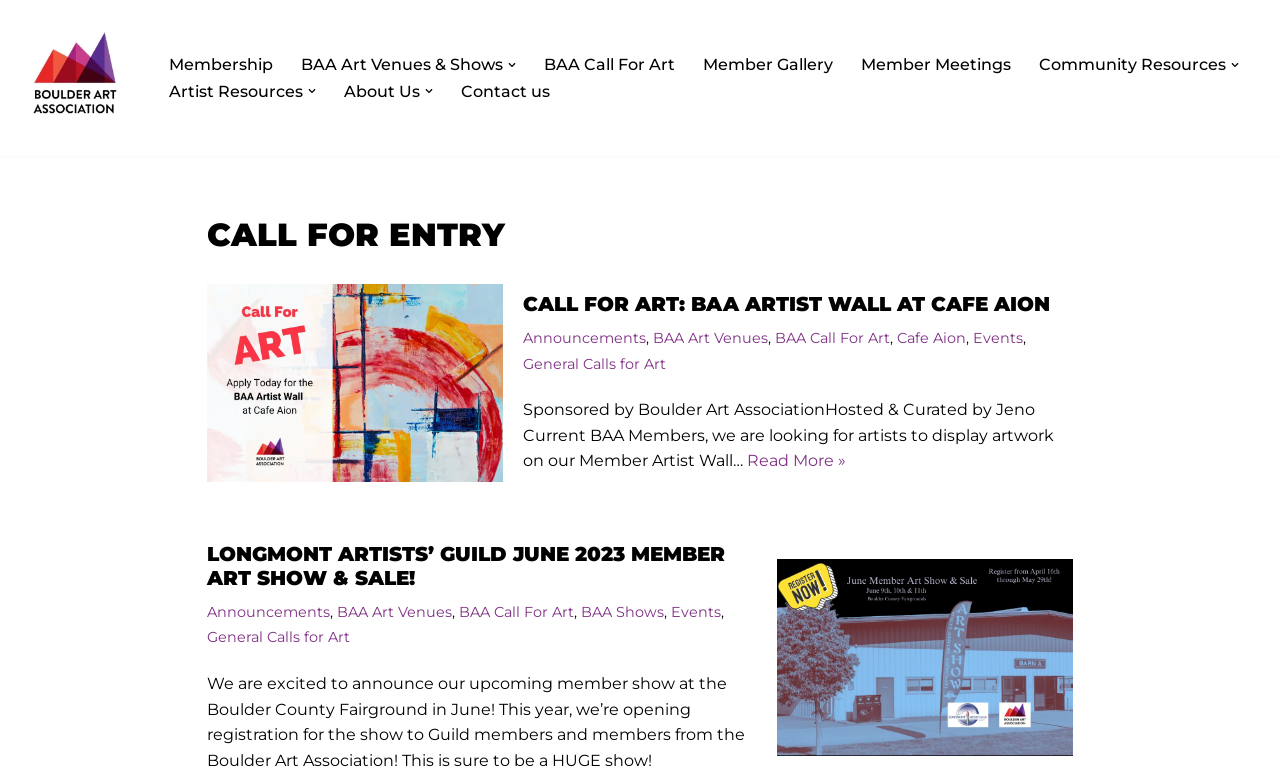Give the bounding box coordinates for the element described by: "Announcements".

[0.409, 0.421, 0.505, 0.444]